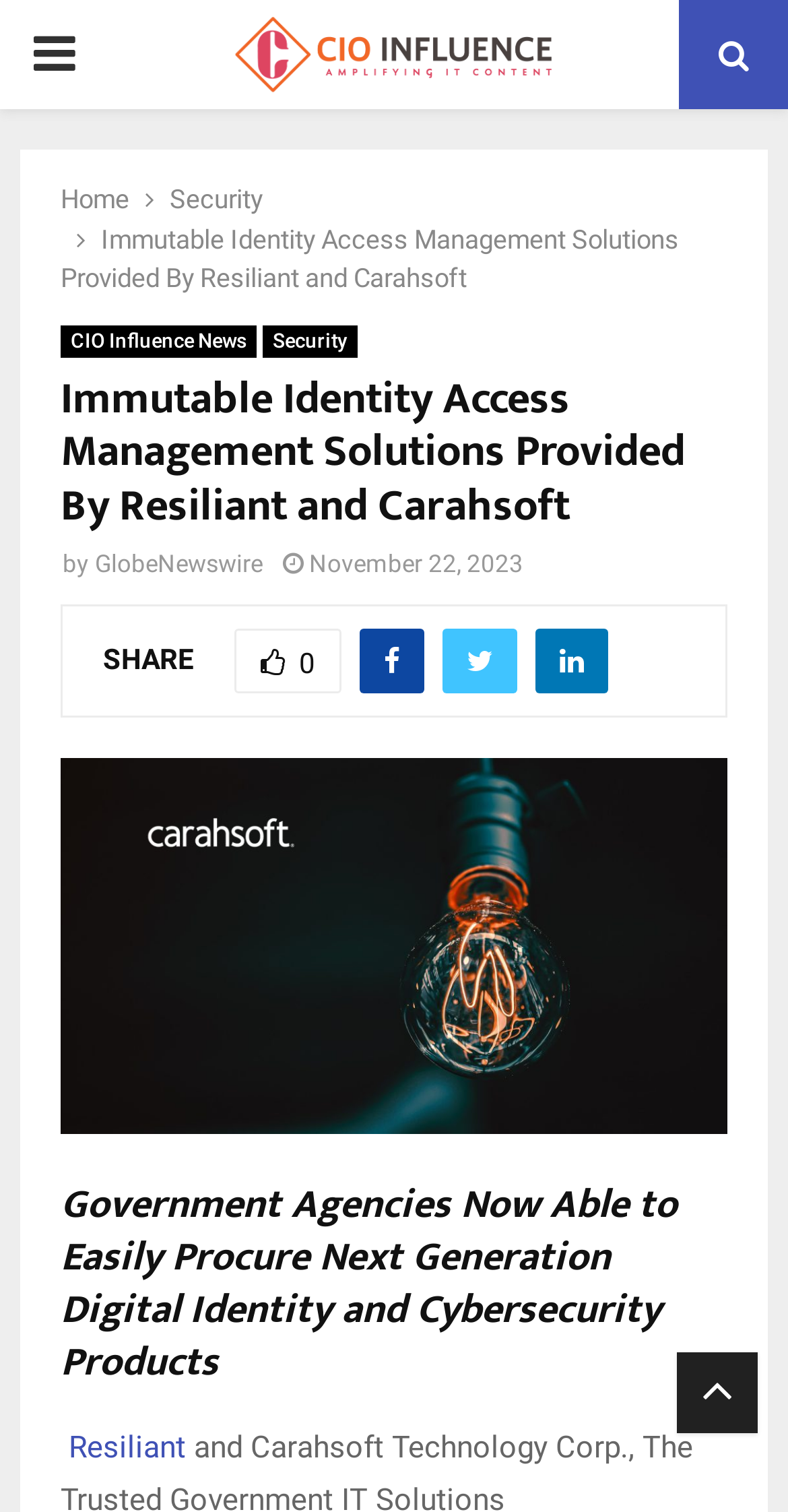Mark the bounding box of the element that matches the following description: "CIO Influence News".

[0.077, 0.215, 0.326, 0.236]